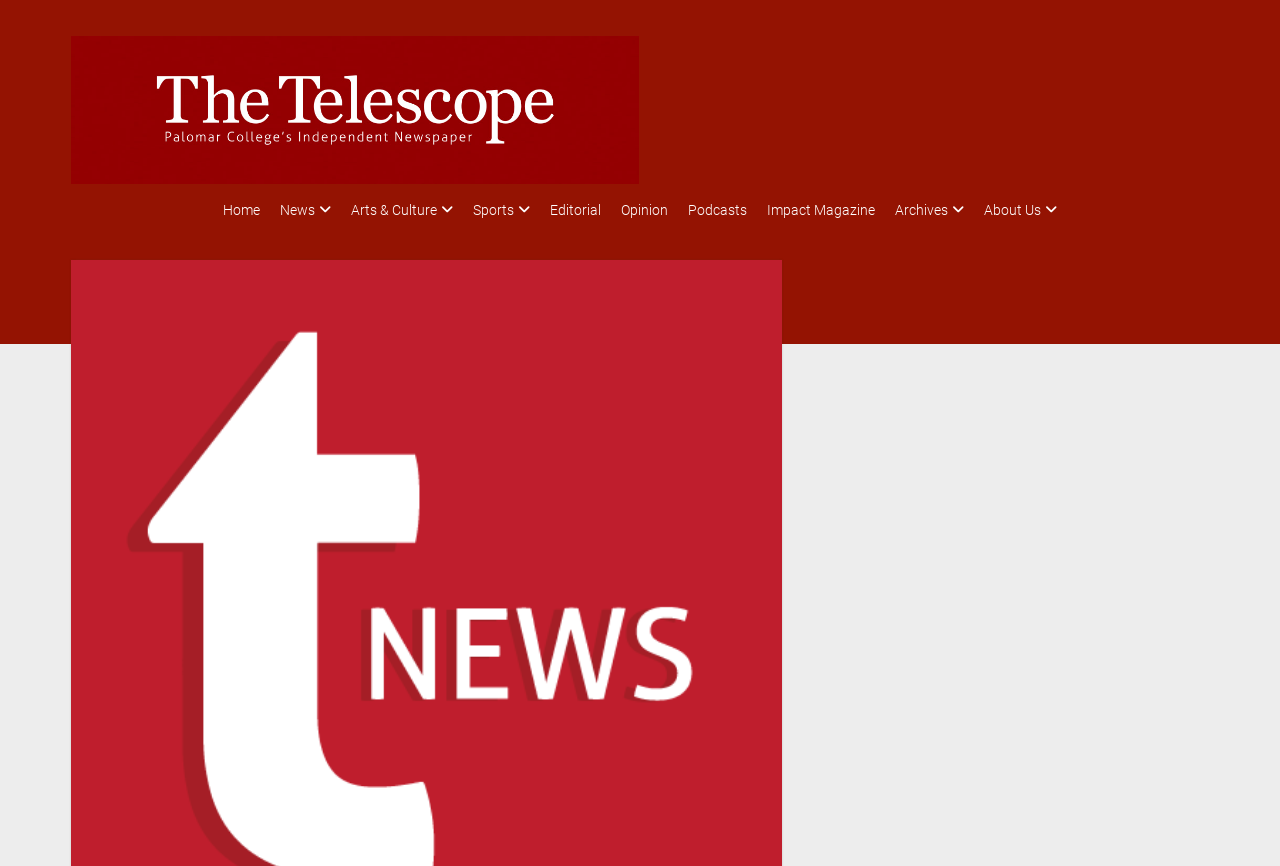Bounding box coordinates are specified in the format (top-left x, top-left y, bottom-right x, bottom-right y). All values are floating point numbers bounded between 0 and 1. Please provide the bounding box coordinate of the region this sentence describes: ILOVEWP

None